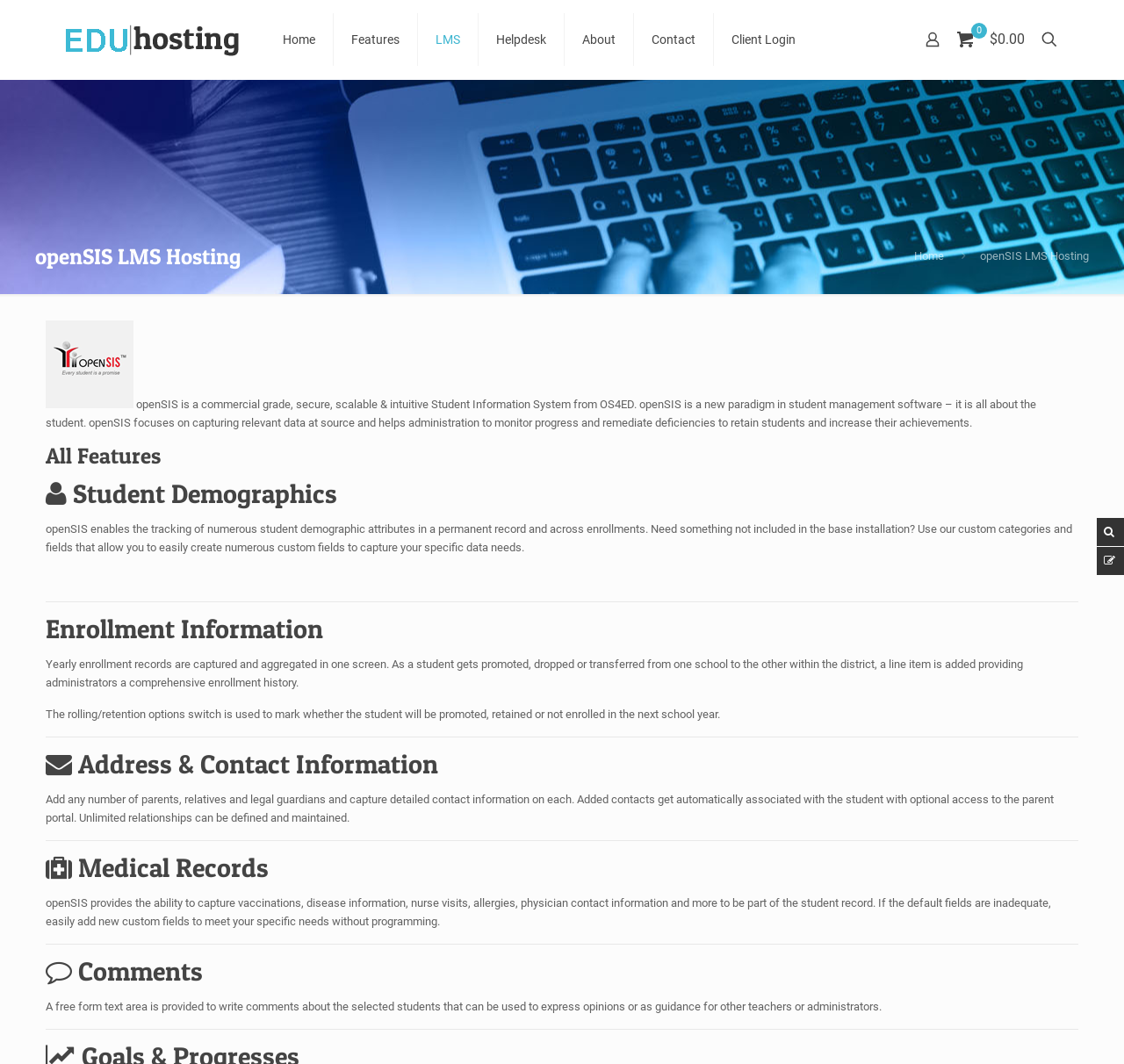What is the purpose of the 'rolling/retention options switch'?
Based on the screenshot, provide your answer in one word or phrase.

To mark student promotion or retention